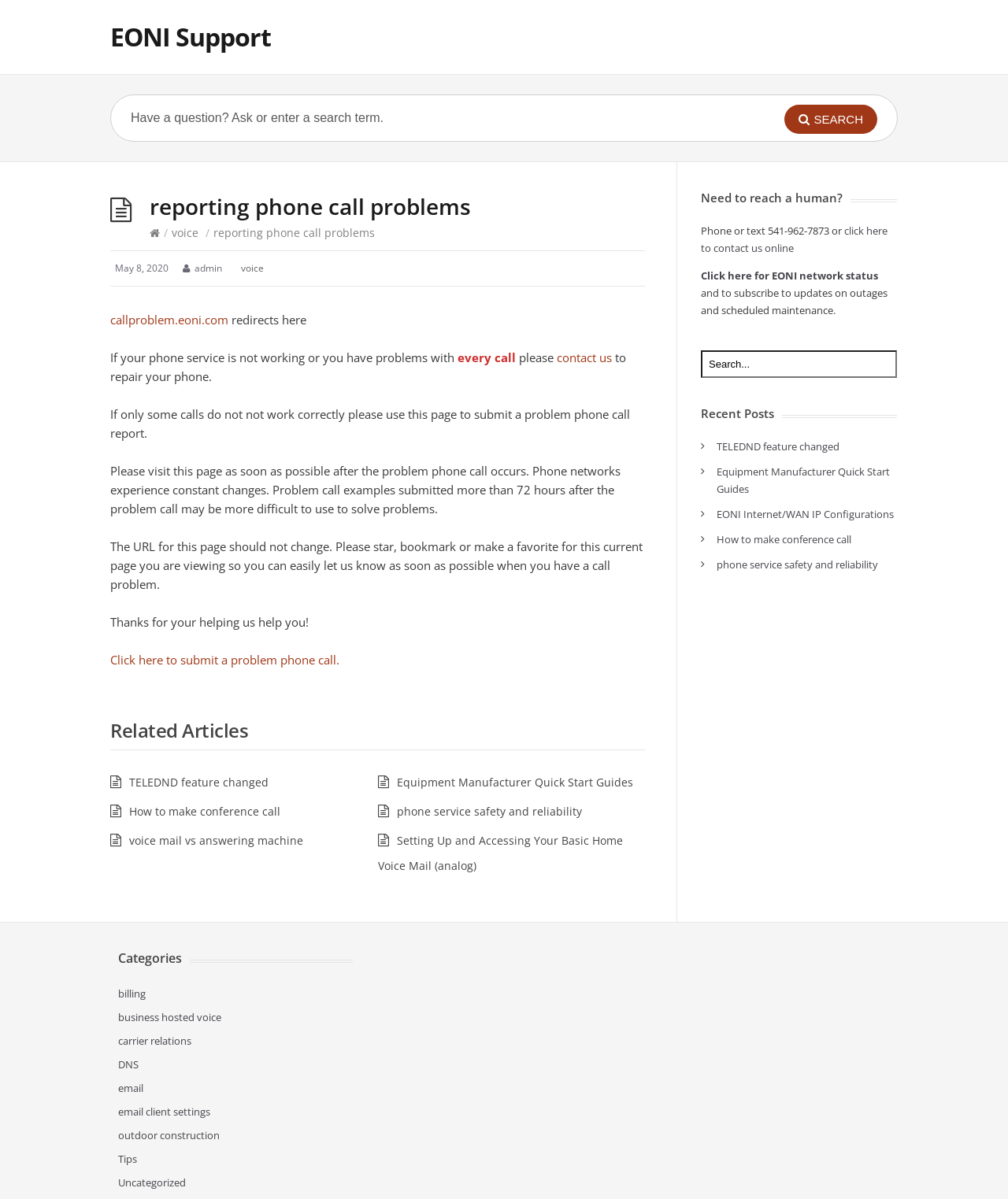Can you determine the bounding box coordinates of the area that needs to be clicked to fulfill the following instruction: "Read about phone service safety and reliability"?

[0.375, 0.67, 0.577, 0.683]